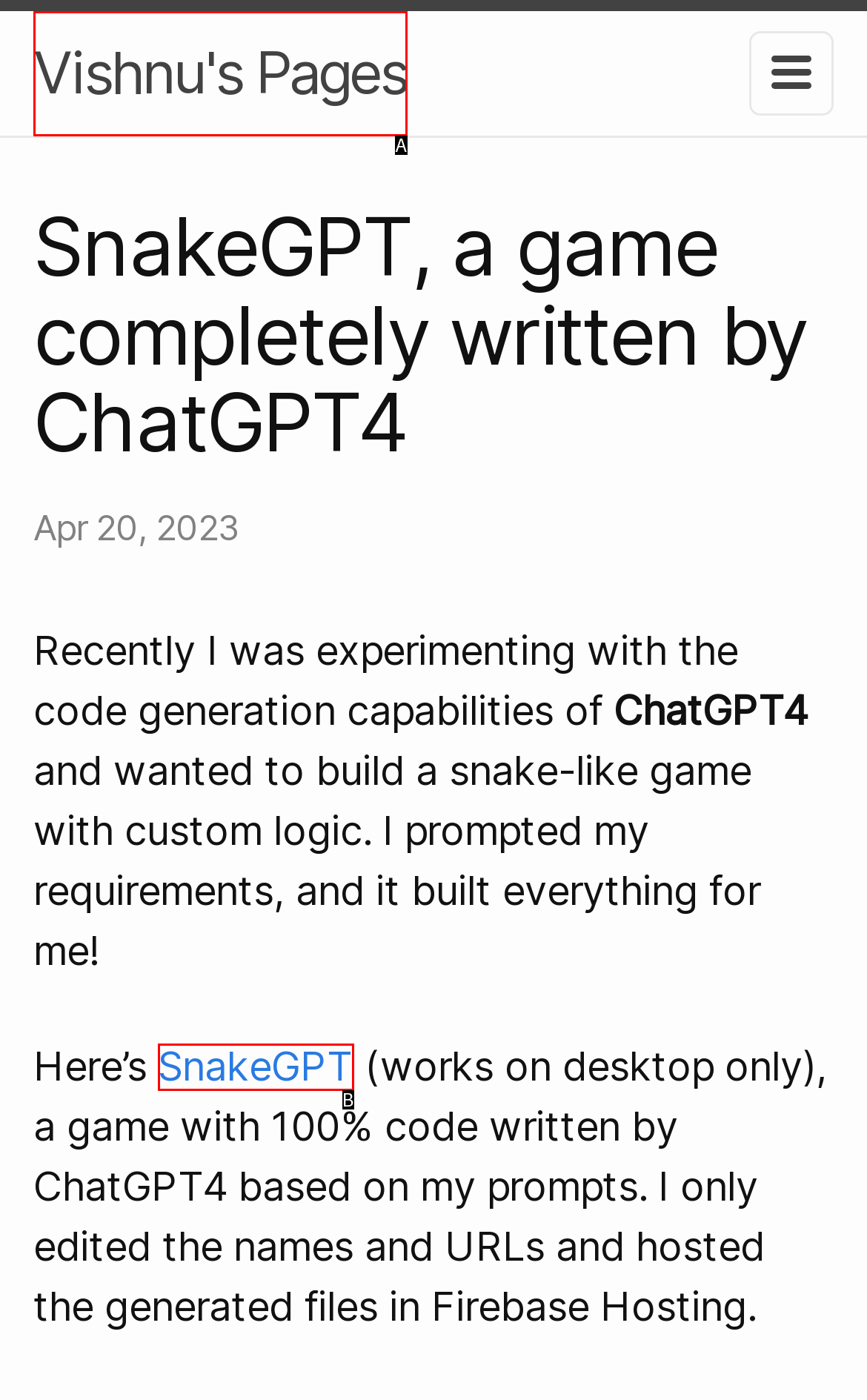Match the element description: parent_node: Search aria-label="Toggle search" to the correct HTML element. Answer with the letter of the selected option.

None